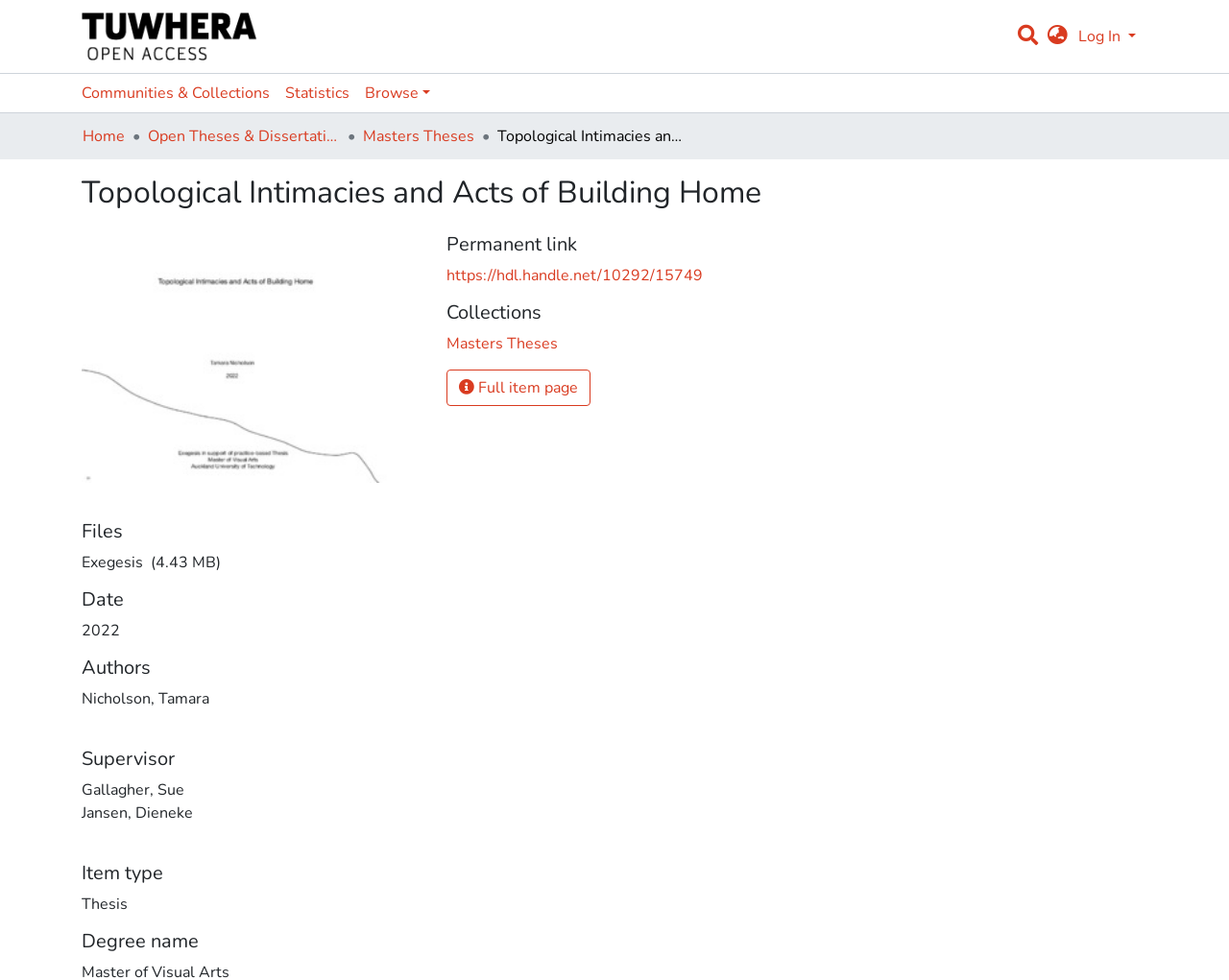Determine the coordinates of the bounding box for the clickable area needed to execute this instruction: "Browse collections".

[0.291, 0.075, 0.356, 0.115]